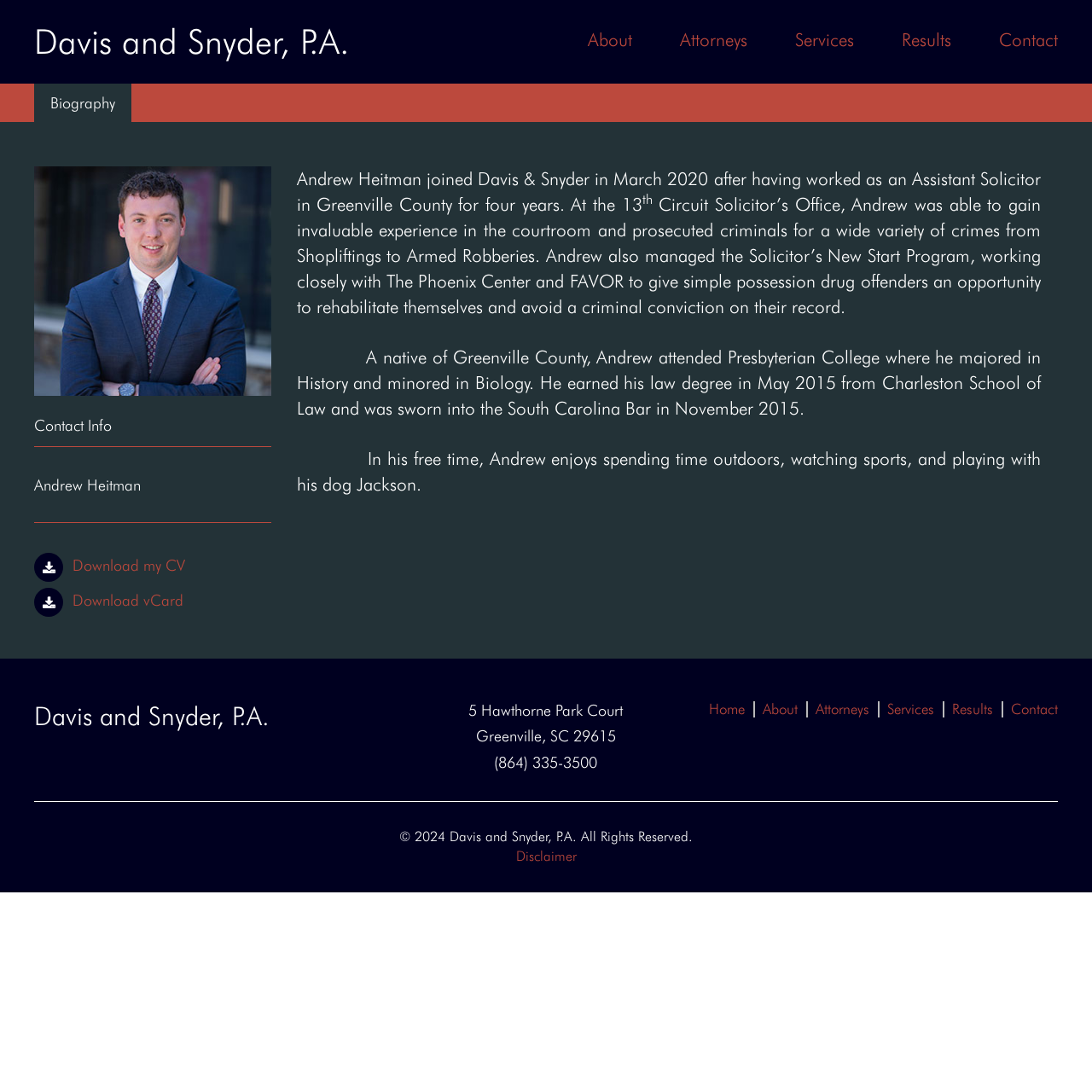Give a one-word or one-phrase response to the question: 
What is the address of Davis and Snyder, P.A.?

5 Hawthorne Park Court Greenville, SC 29615